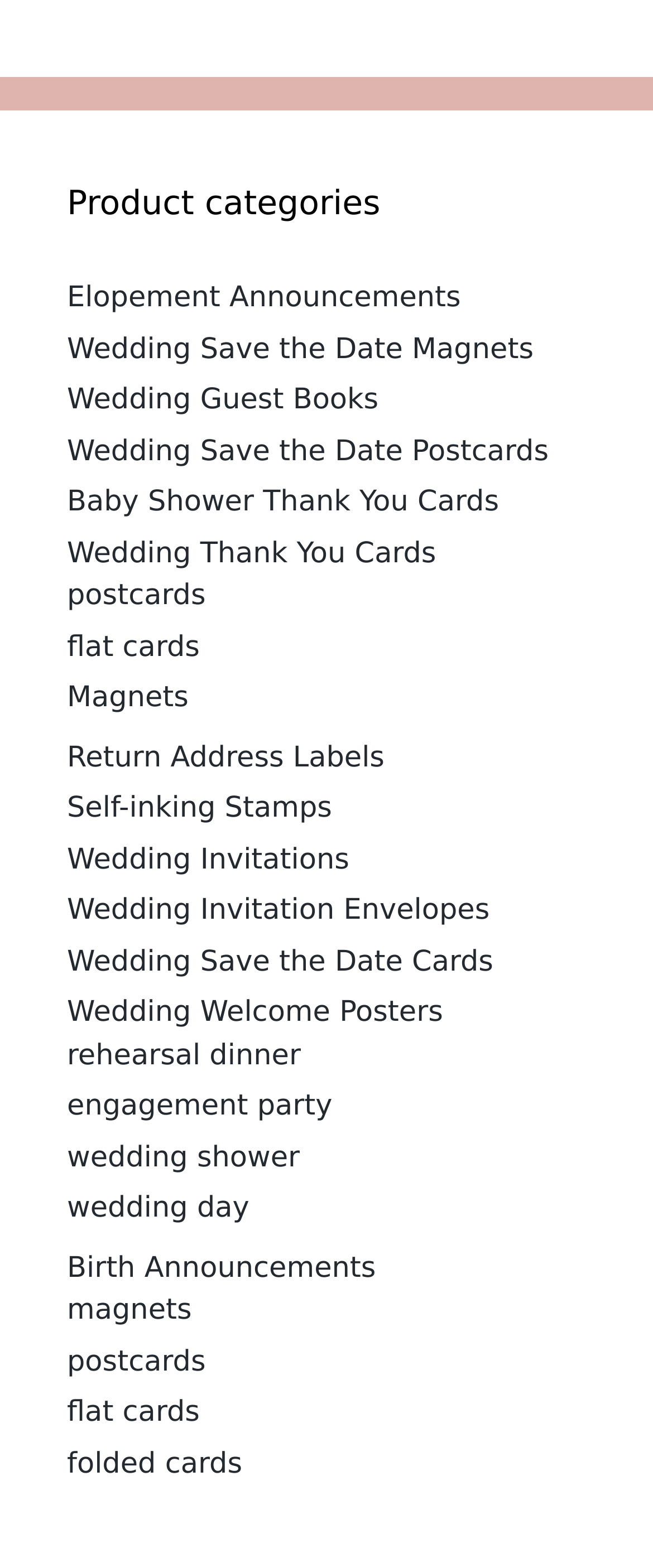Look at the image and write a detailed answer to the question: 
How many types of wedding save the date products are available?

The webpage provides three types of wedding save the date products, namely 'Wedding Save the Date Magnets', 'Wedding Save the Date Postcards', and 'Wedding Save the Date Cards'.